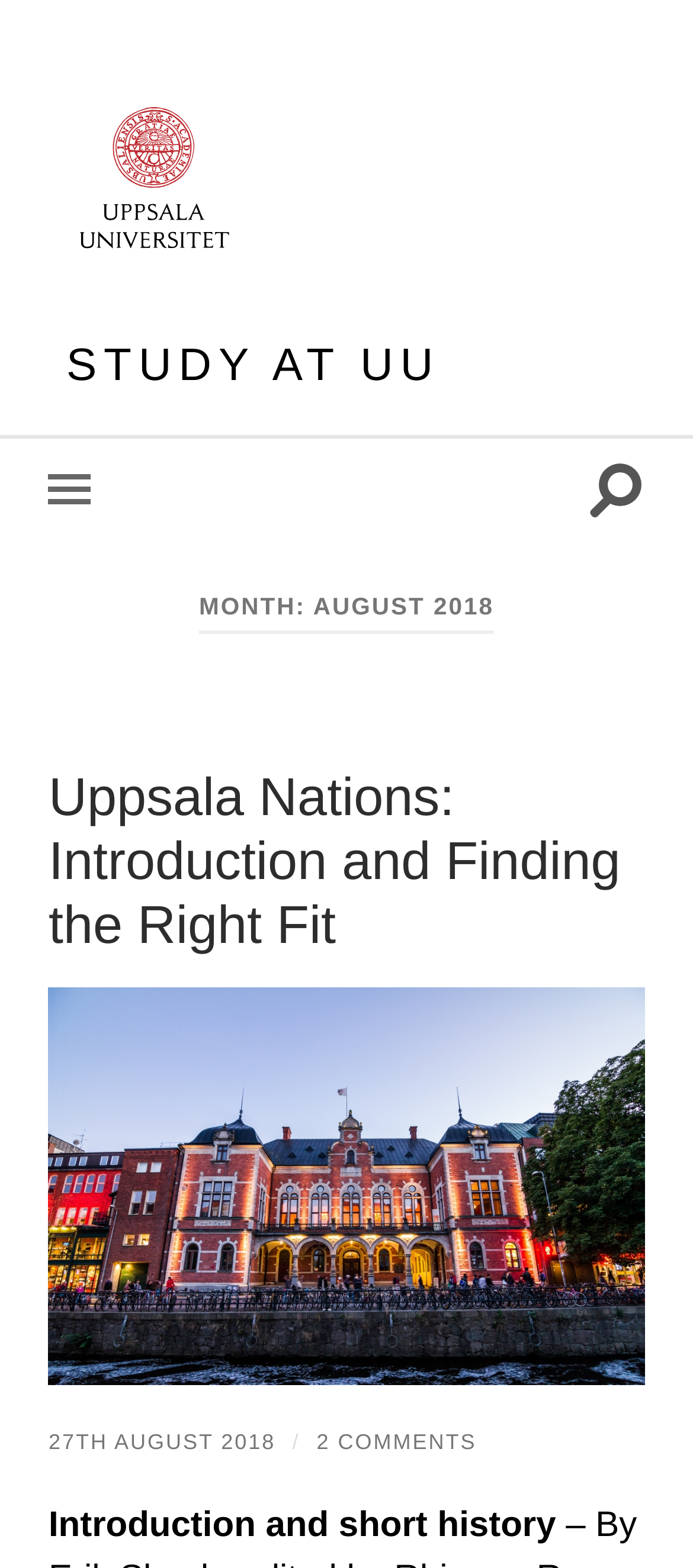Identify the bounding box for the described UI element. Provide the coordinates in (top-left x, top-left y, bottom-right x, bottom-right y) format with values ranging from 0 to 1: 2 Comments

[0.457, 0.912, 0.688, 0.928]